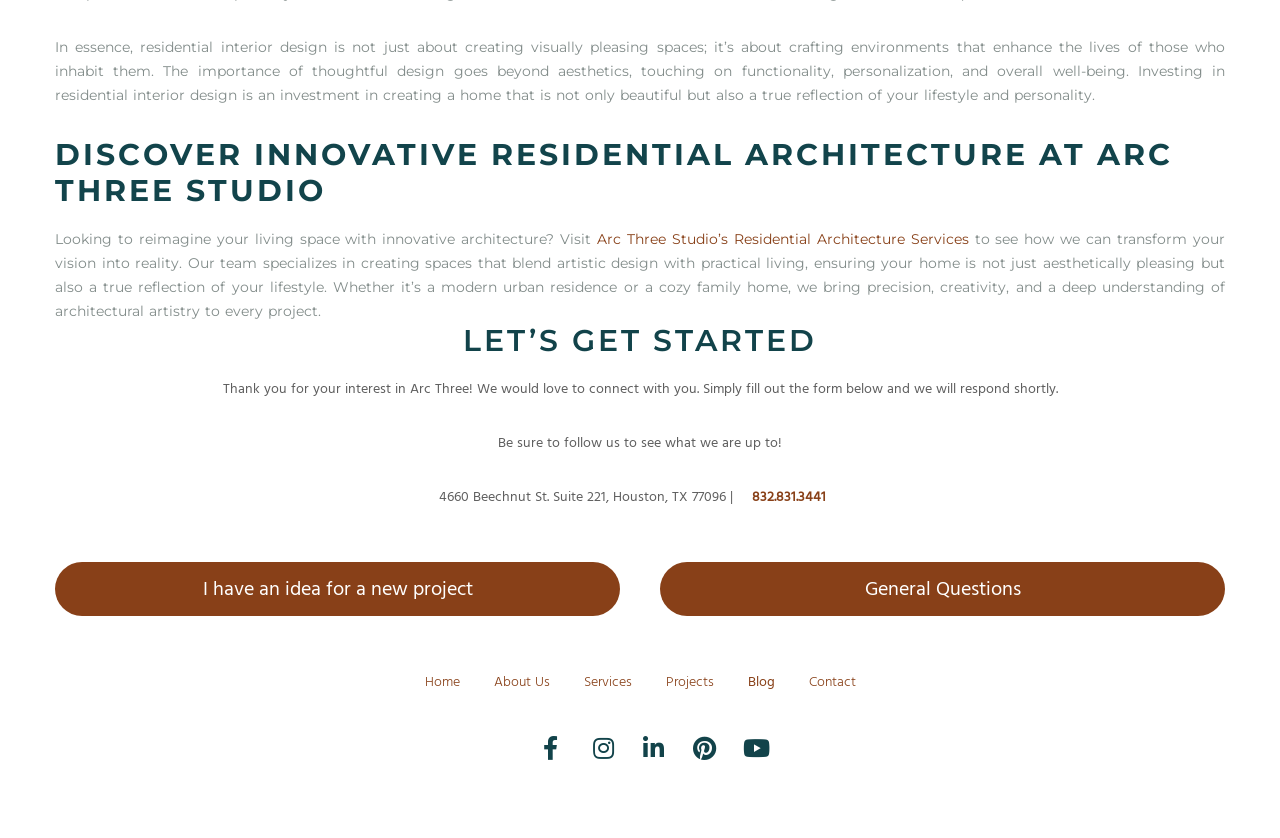Determine the coordinates of the bounding box that should be clicked to complete the instruction: "View price". The coordinates should be represented by four float numbers between 0 and 1: [left, top, right, bottom].

None